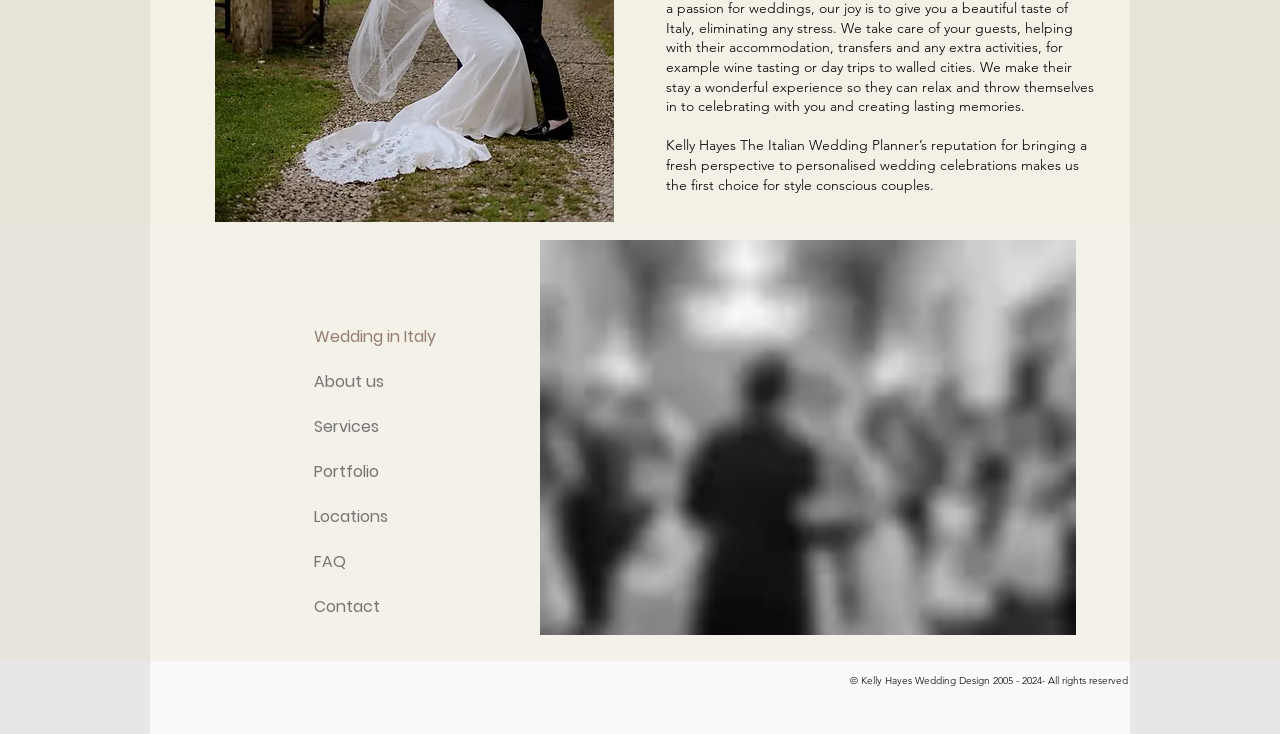Please answer the following question using a single word or phrase: How many navigation links are available?

8